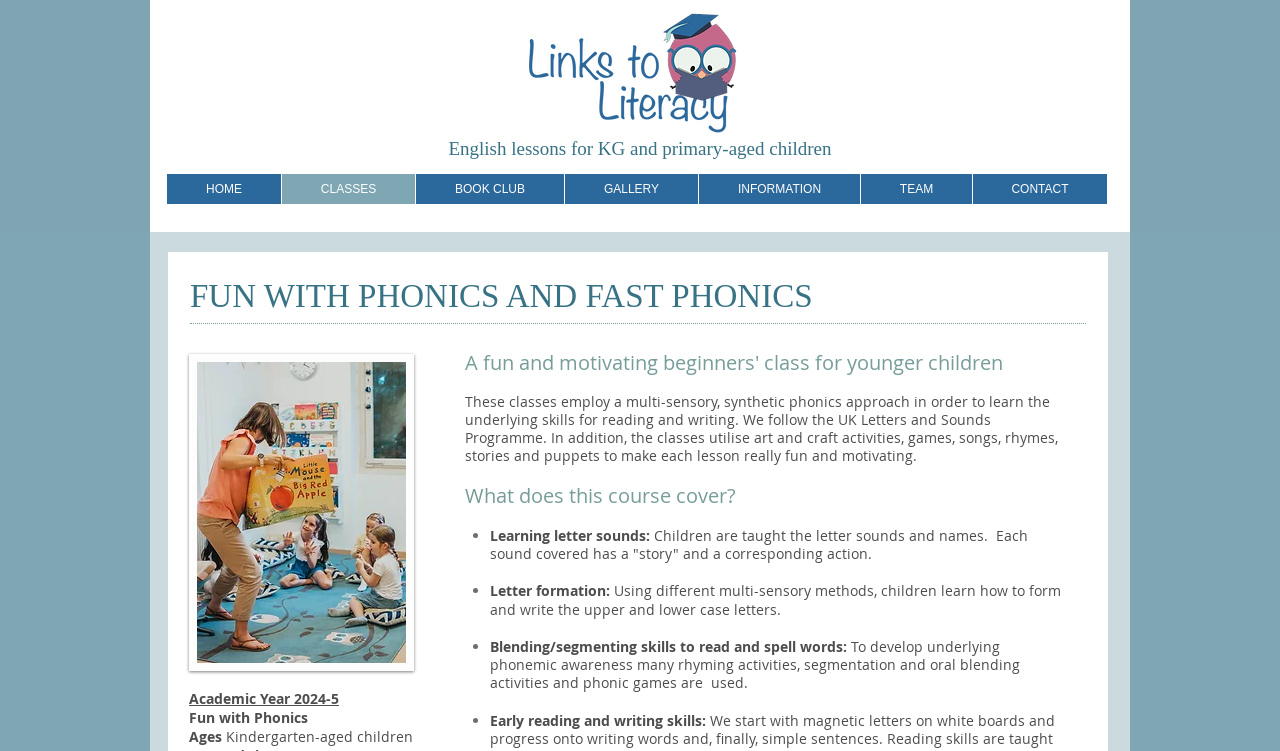Using the provided description: "Orders", find the bounding box coordinates of the corresponding UI element. The output should be four float numbers between 0 and 1, in the format [left, top, right, bottom].

None